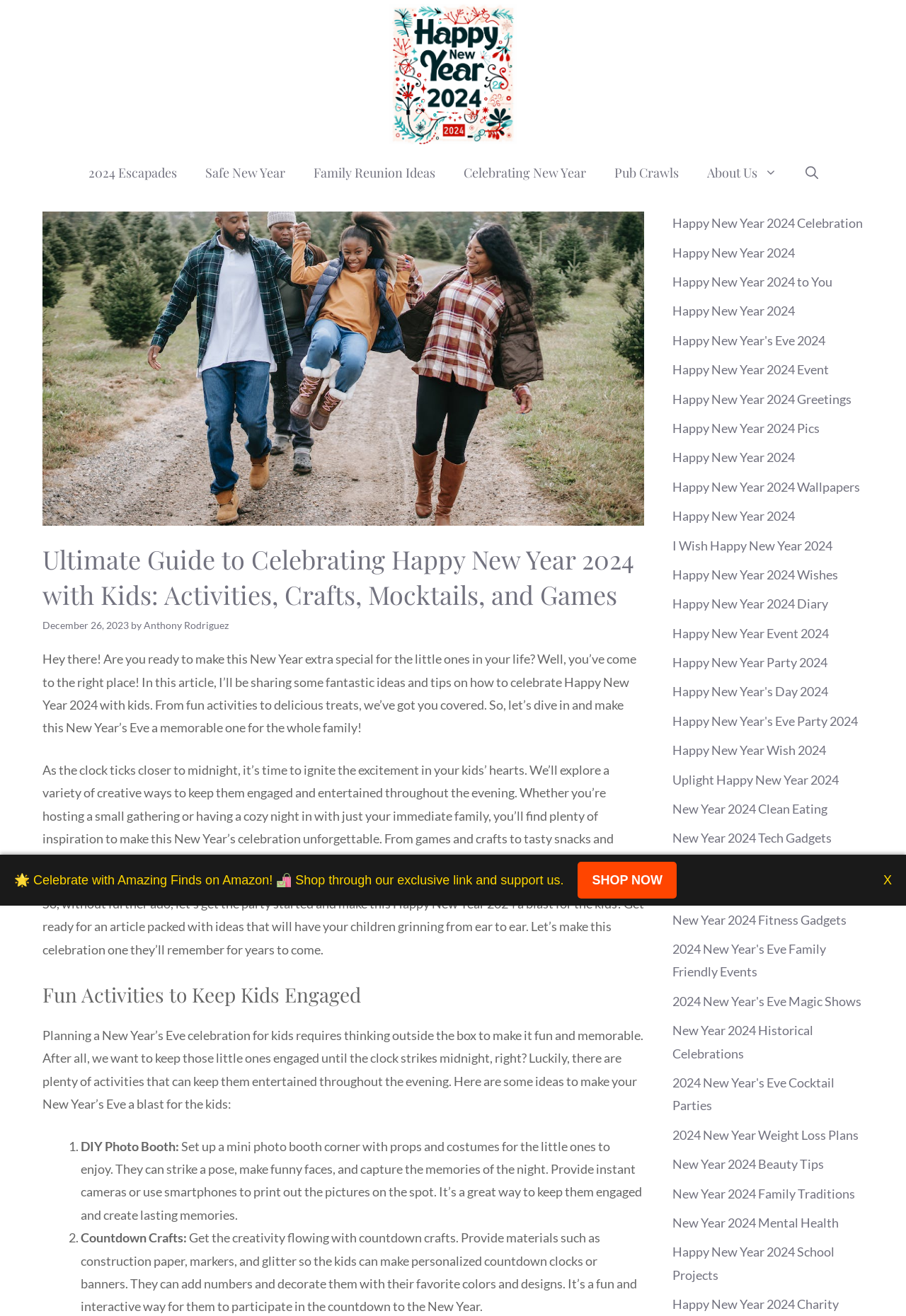What is the date of this article?
Answer the question in a detailed and comprehensive manner.

I found the date by looking at the time element in the header section of the webpage, which says 'December 26, 2023'.